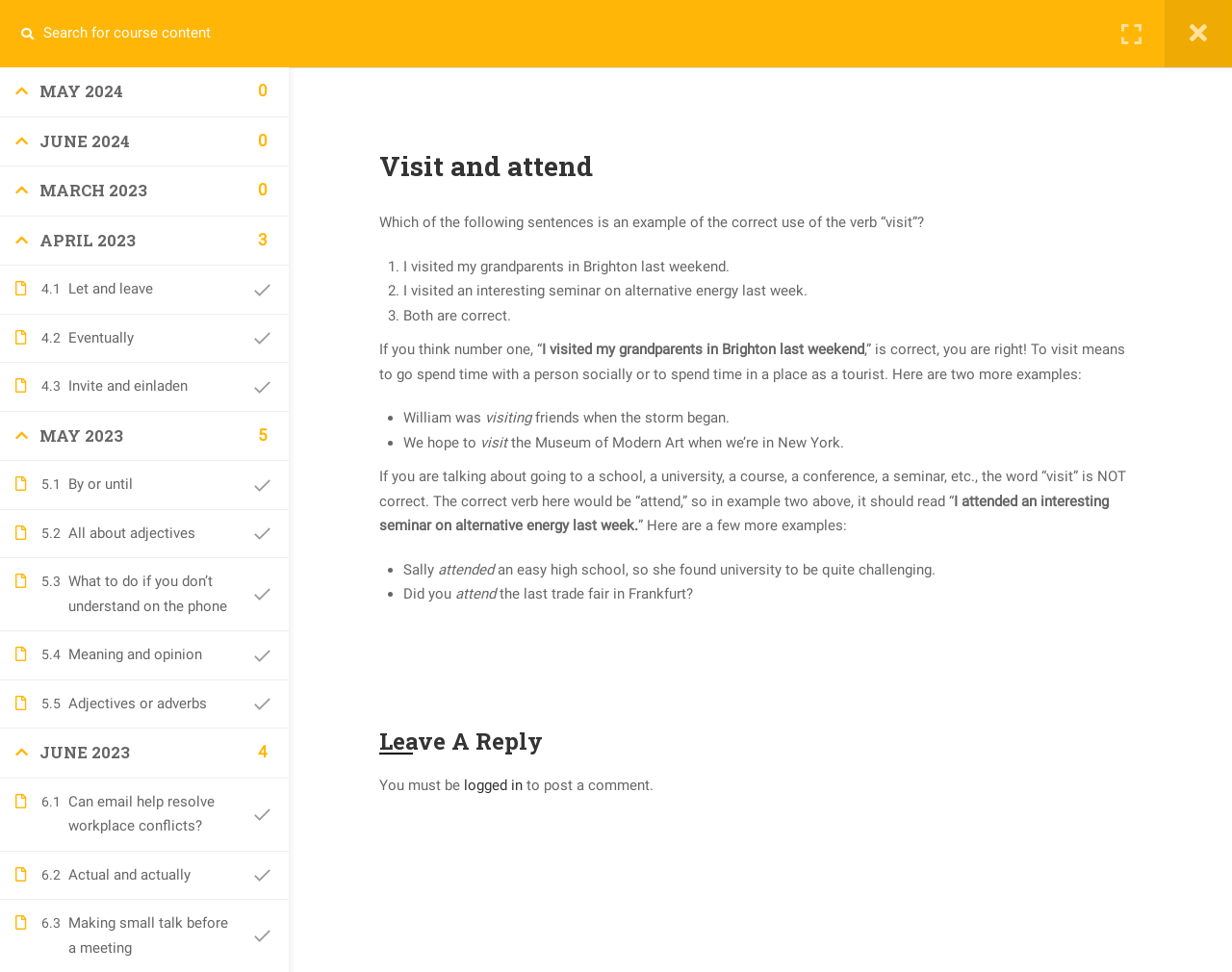Identify and provide the bounding box for the element described by: "Technical and Specialist English Training".

[0.511, 0.219, 0.64, 0.278]